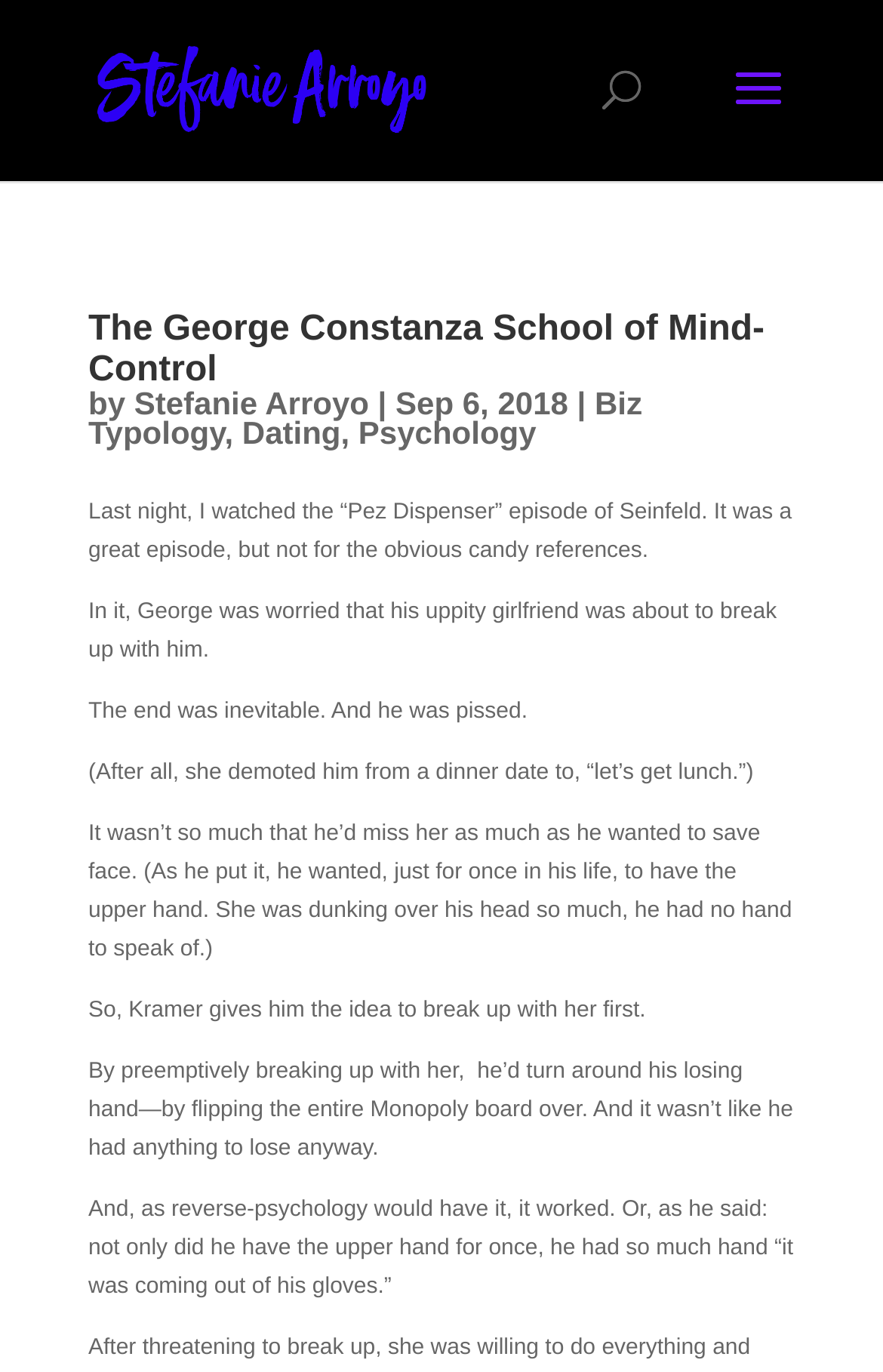What is the topic of the article?
Kindly offer a comprehensive and detailed response to the question.

The topic of the article can be determined by looking at the links below the heading, where there are links to 'Biz Typology', 'Dating', and 'Psychology'. The presence of these links suggests that the article is related to these topics, and the fact that 'Dating' is one of the links suggests that it is the primary topic of the article.